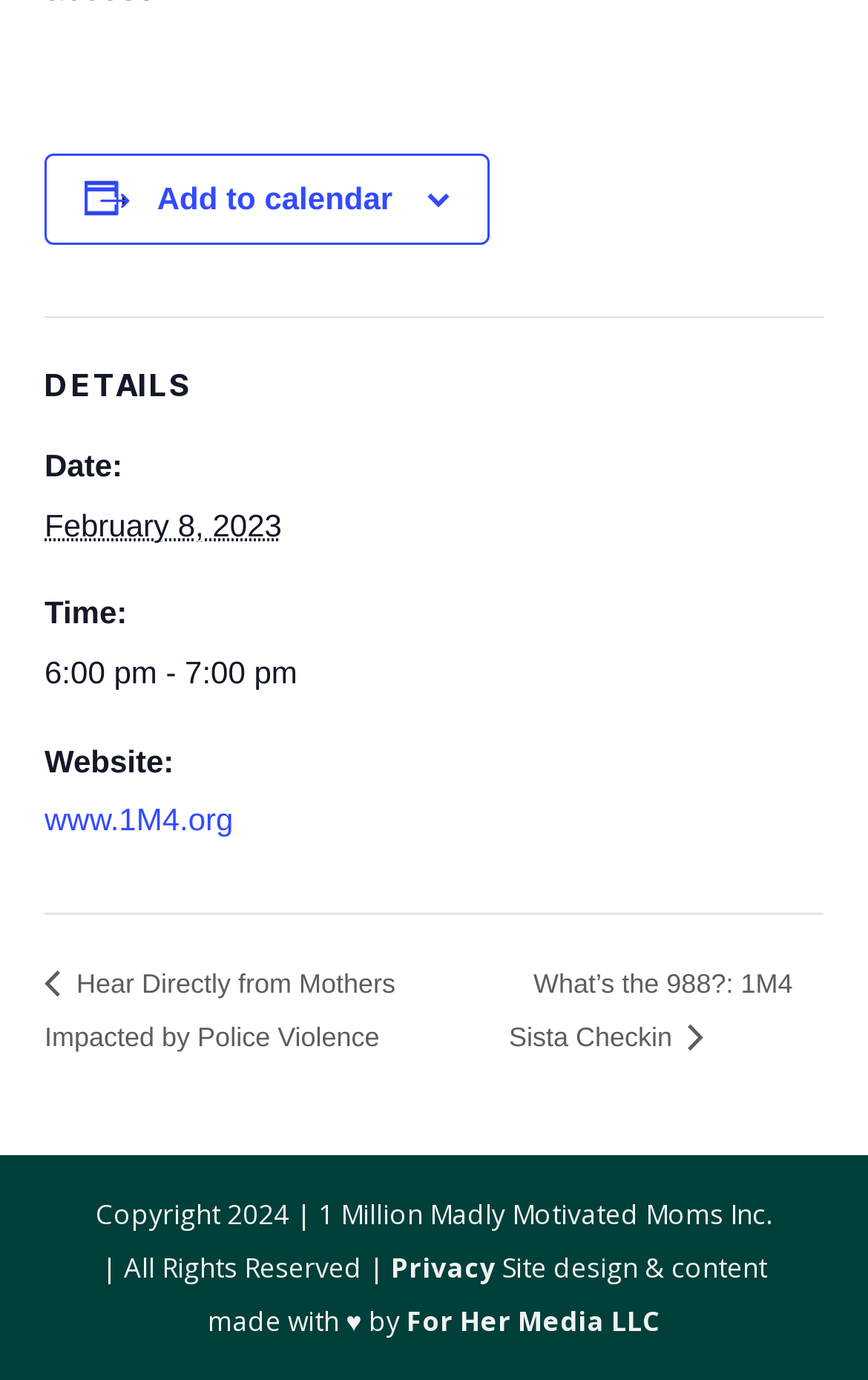Locate the bounding box coordinates for the element described below: "Real Estate". The coordinates must be four float values between 0 and 1, formatted as [left, top, right, bottom].

None